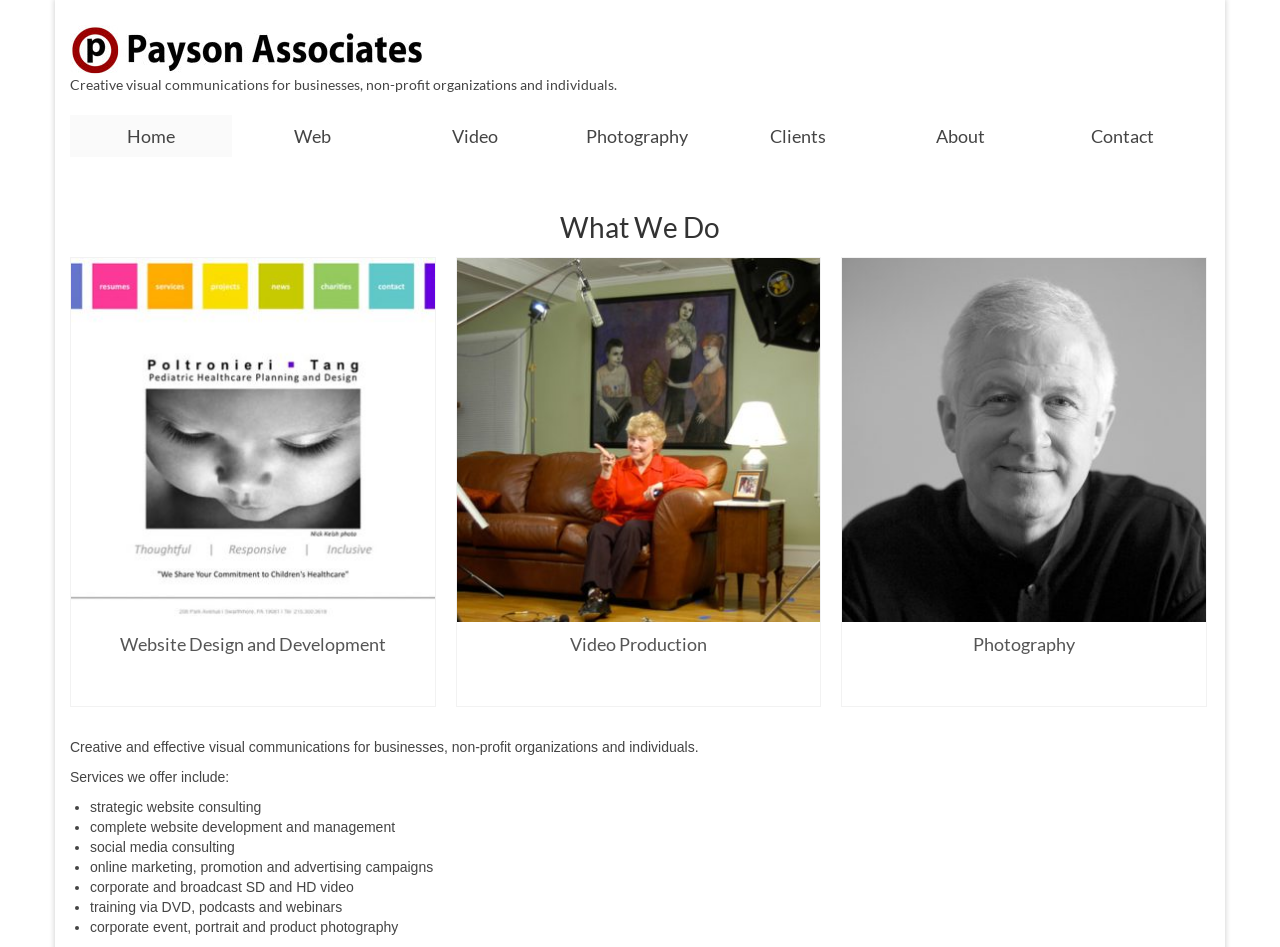What is the main focus of Payson Associates?
Please give a detailed and thorough answer to the question, covering all relevant points.

The webpage states that Payson Associates provides creative visual communications for businesses, non-profit organizations, and individuals, indicating that their main focus is on serving businesses and non-profit organizations.